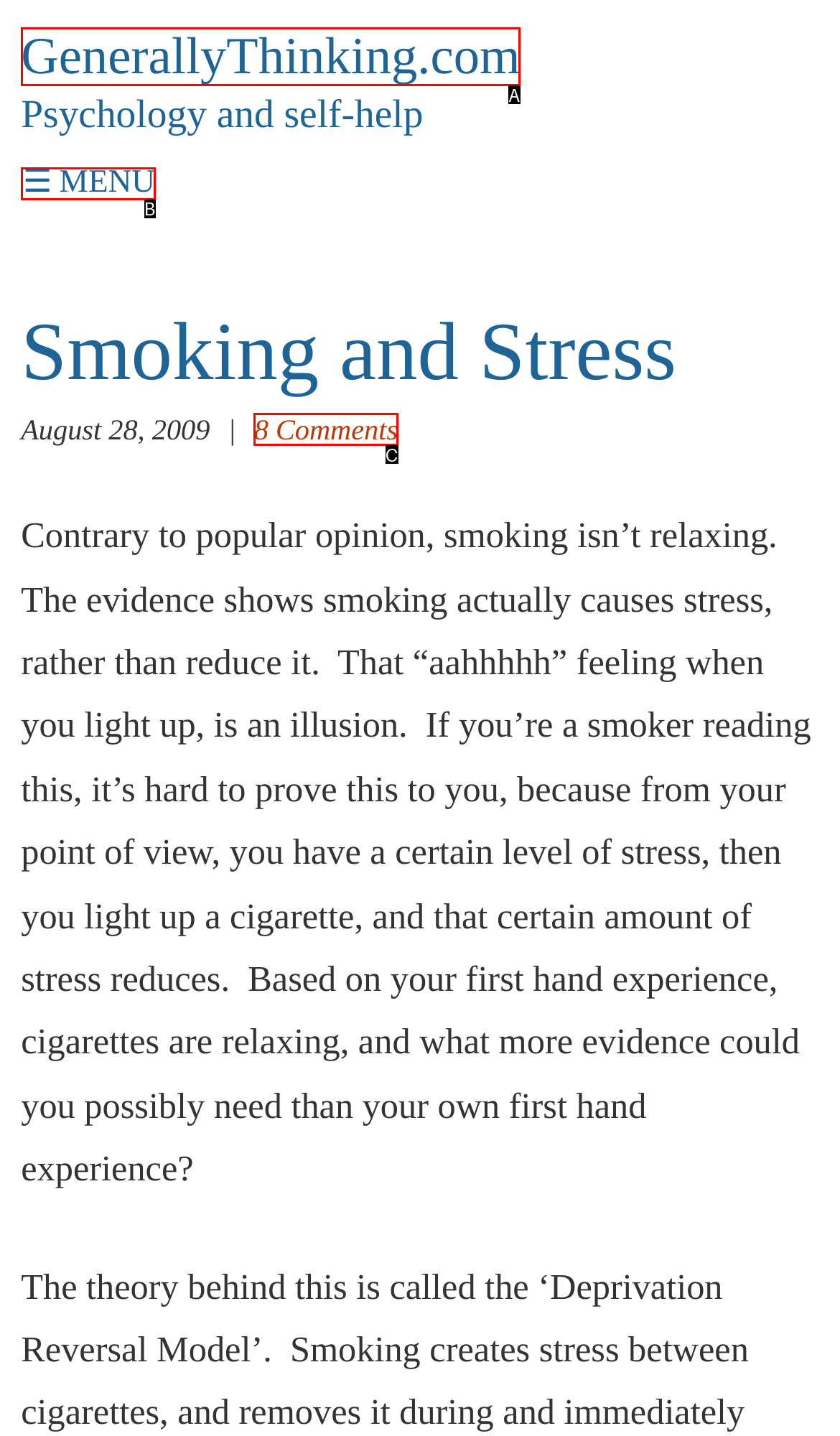Given the description: ☰ MENU
Identify the letter of the matching UI element from the options.

B